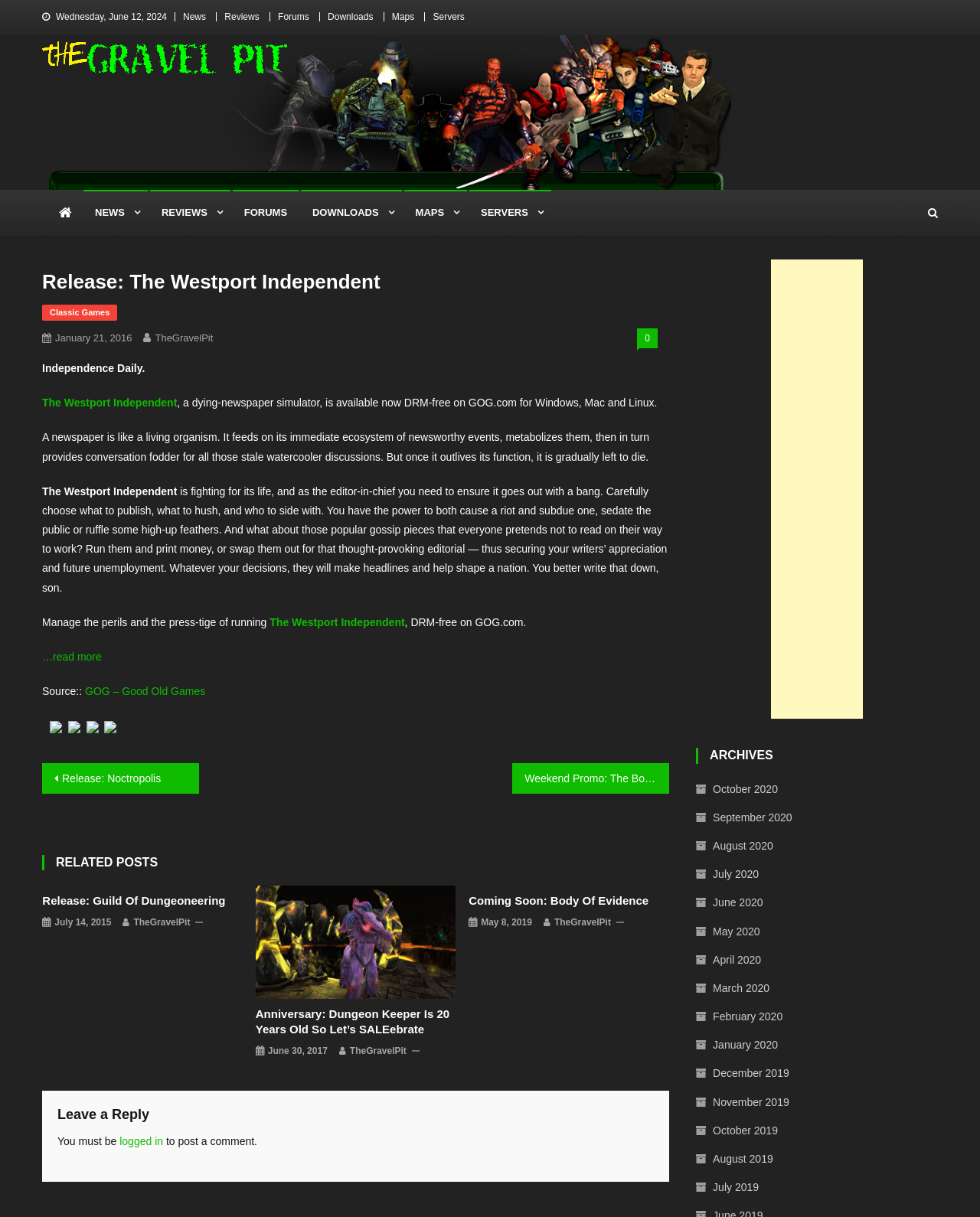With reference to the screenshot, provide a detailed response to the question below:
What is the name of the website?

The name of the website can be found at the top of the webpage, where it says 'The Gravel Pit - Classic PC Gaming'.